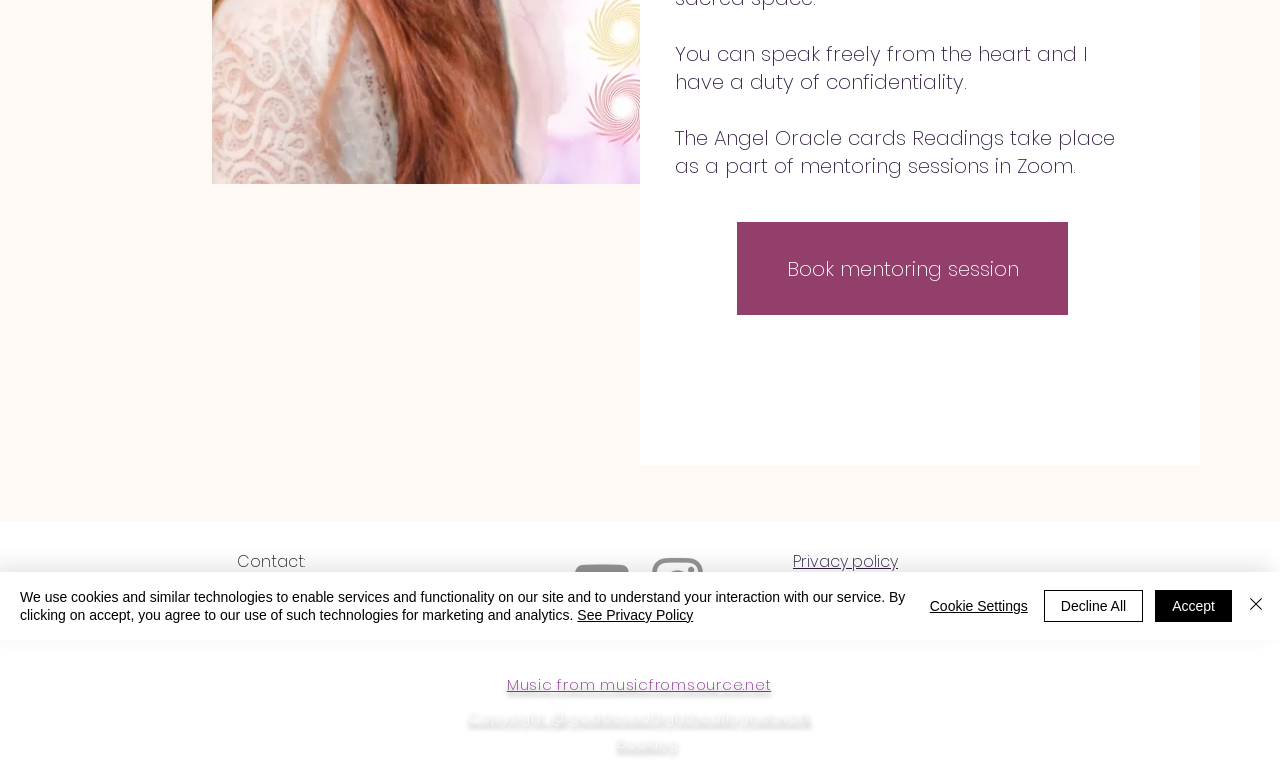Using the format (top-left x, top-left y, bottom-right x, bottom-right y), provide the bounding box coordinates for the described UI element. All values should be floating point numbers between 0 and 1: alt="Massage Therapist Resume Template"

None